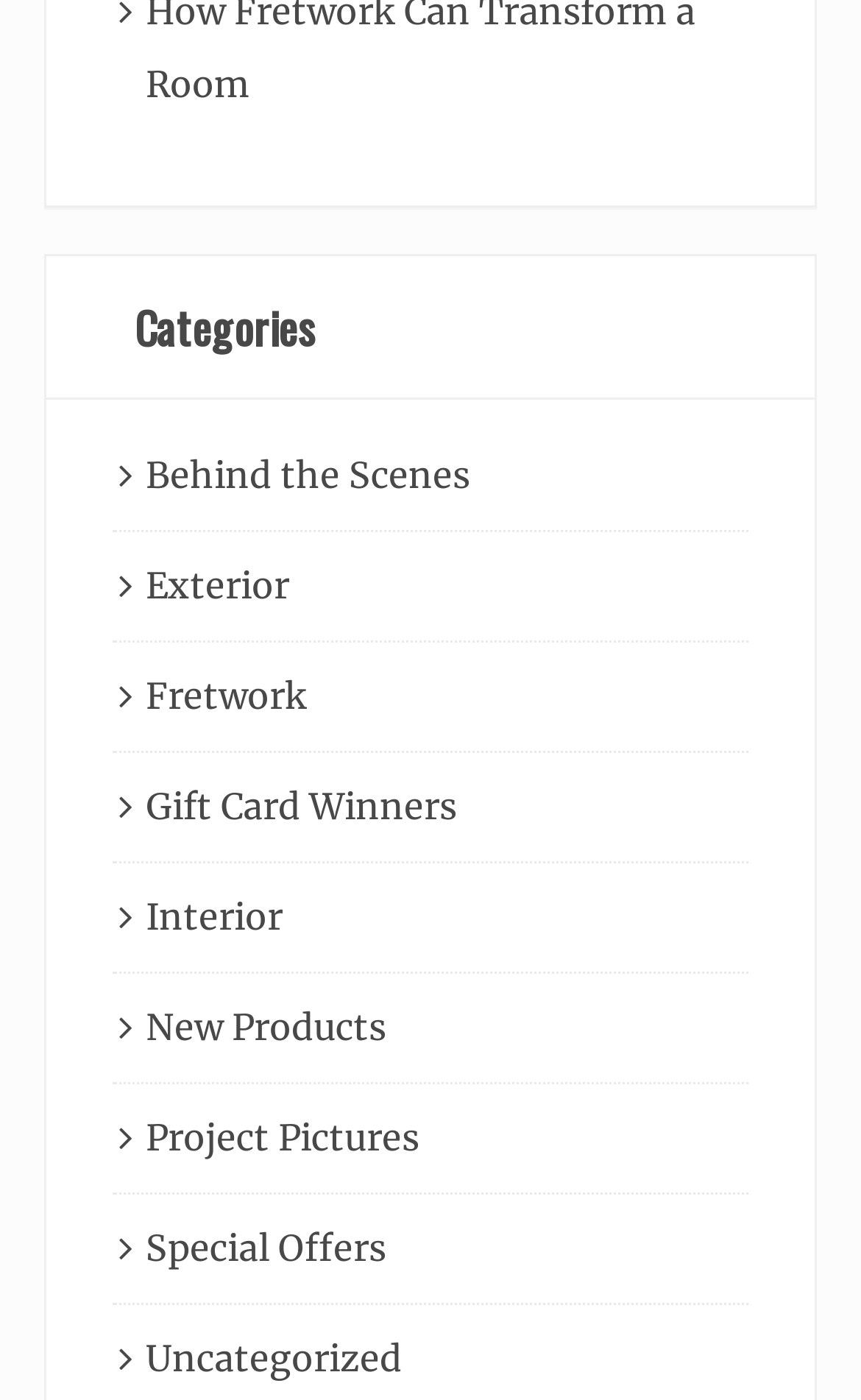Please provide the bounding box coordinates for the UI element as described: "Fretwork". The coordinates must be four floats between 0 and 1, represented as [left, top, right, bottom].

[0.169, 0.48, 0.356, 0.512]